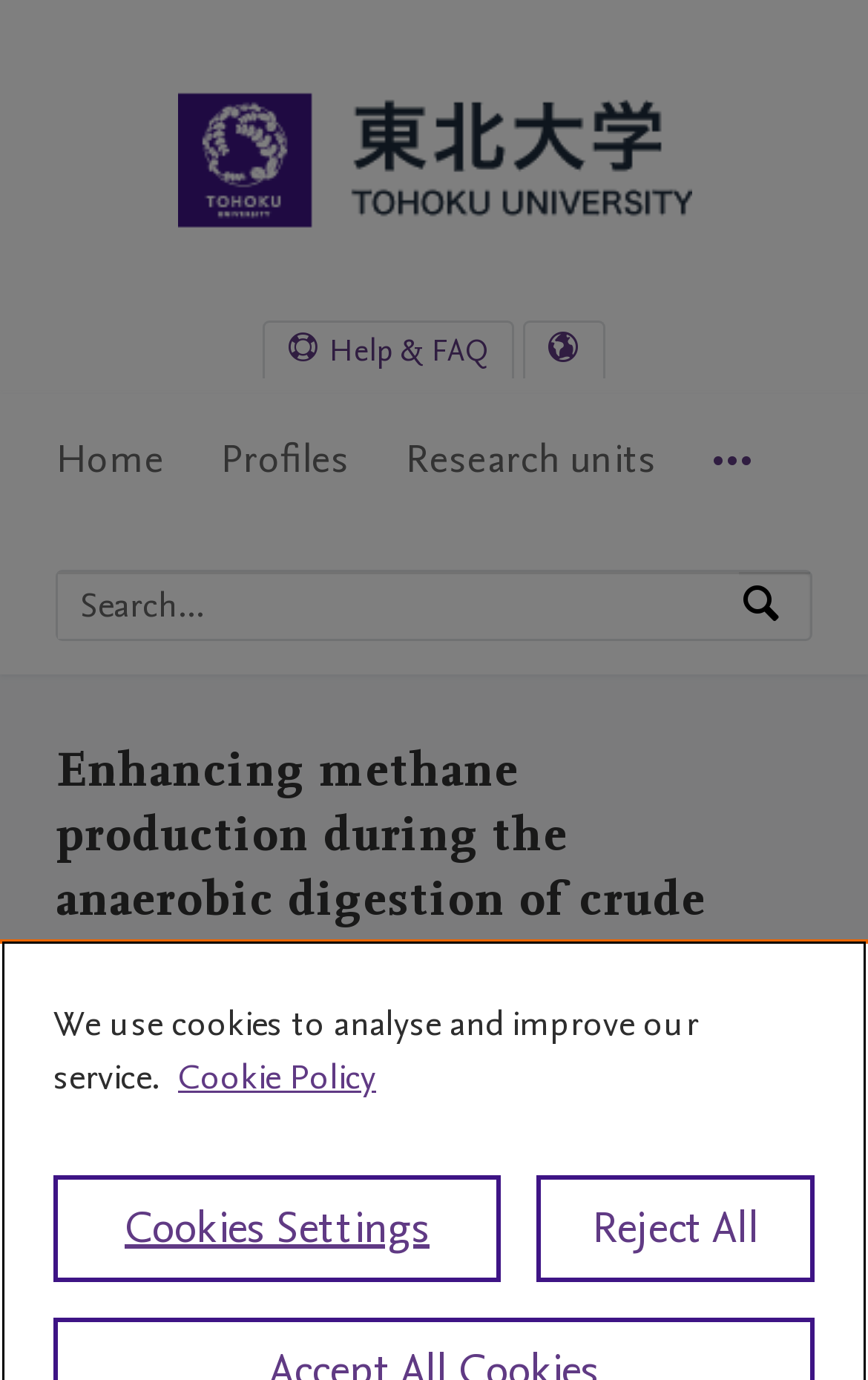Locate the bounding box coordinates of the element that should be clicked to execute the following instruction: "Select language".

[0.605, 0.234, 0.695, 0.274]